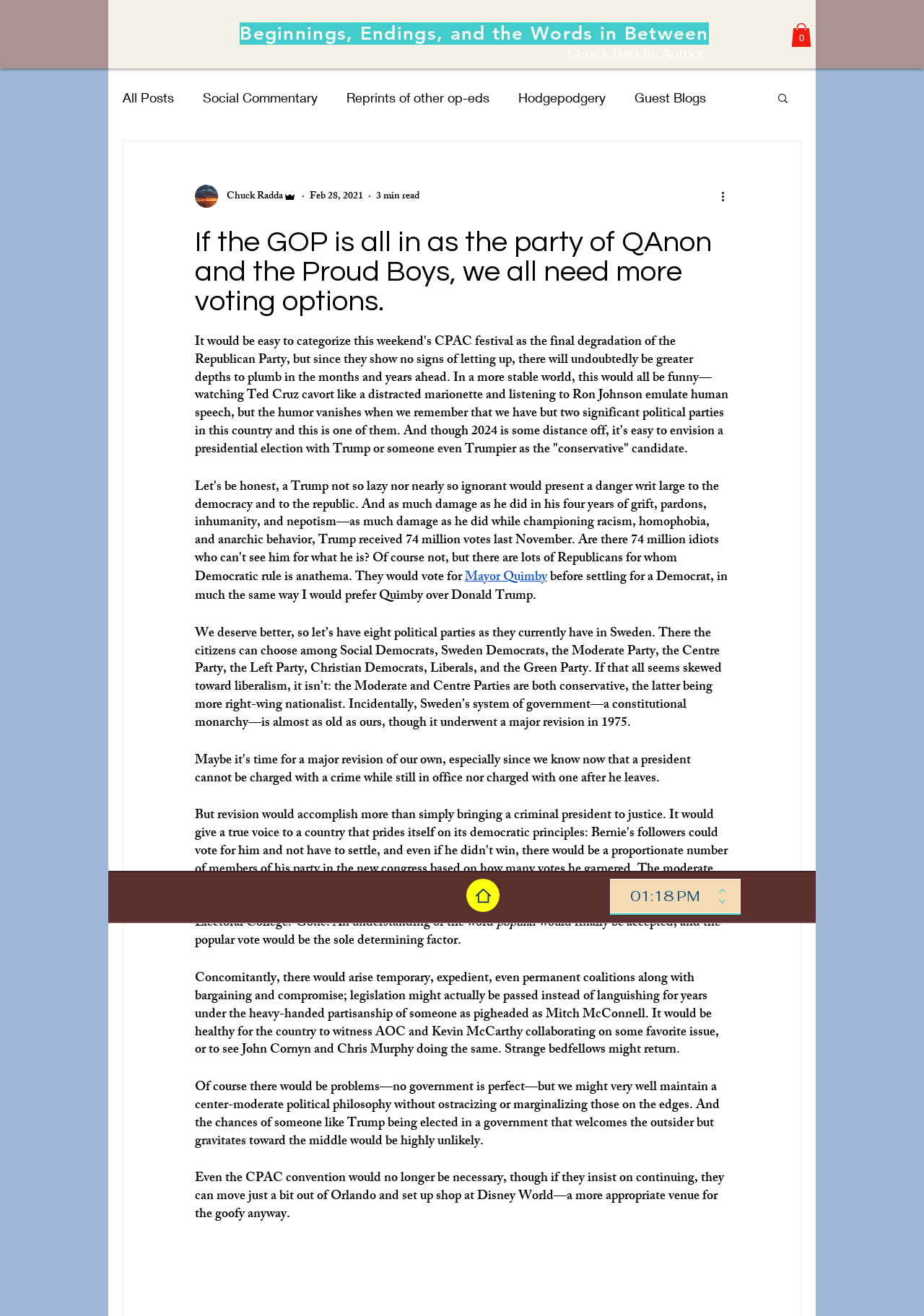Extract the main title from the webpage.

Beginnings, Endings, and the Words in Between